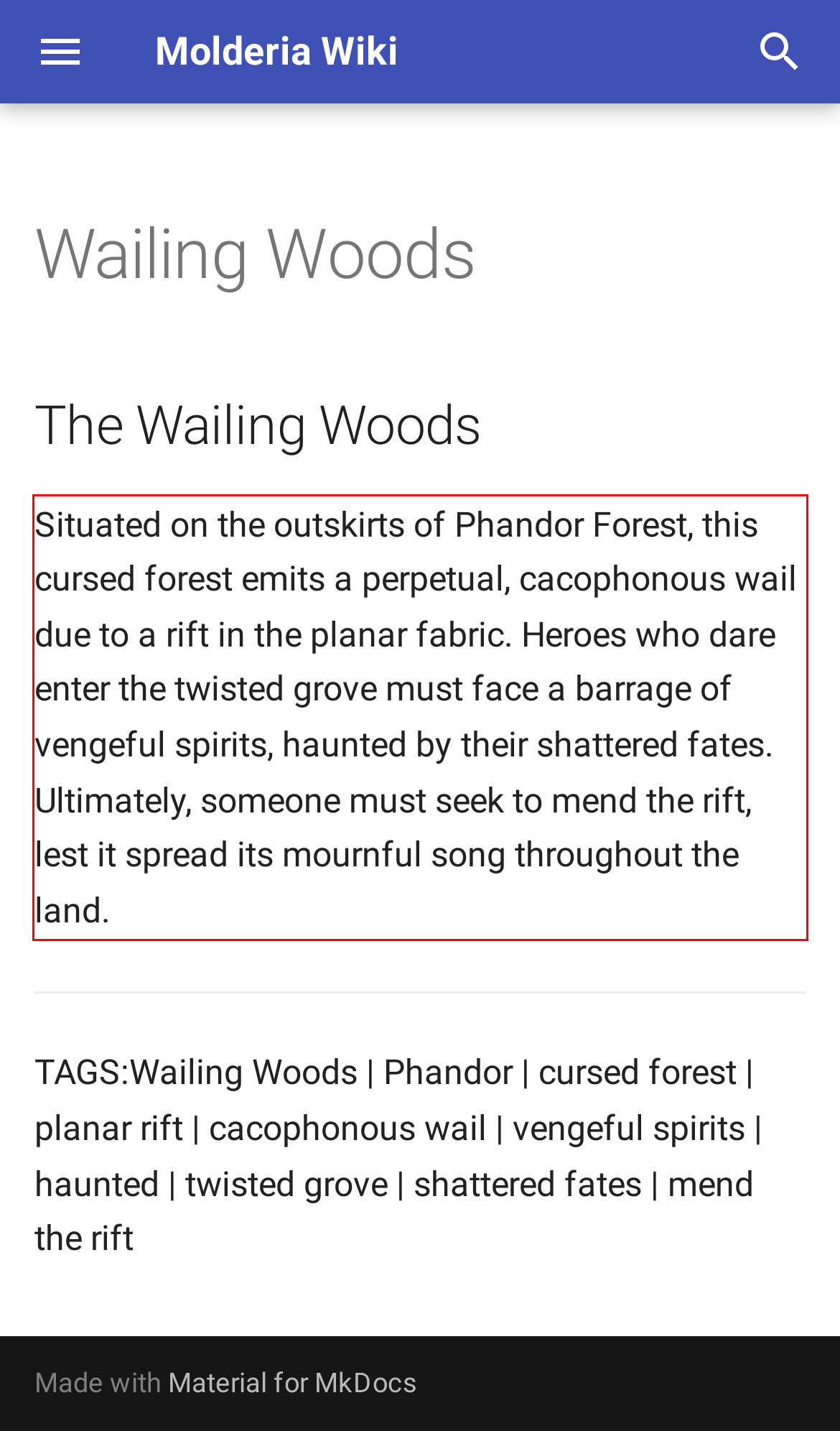Using the provided screenshot of a webpage, recognize and generate the text found within the red rectangle bounding box.

Situated on the outskirts of Phandor Forest, this cursed forest emits a perpetual, cacophonous wail due to a rift in the planar fabric. Heroes who dare enter the twisted grove must face a barrage of vengeful spirits, haunted by their shattered fates. Ultimately, someone must seek to mend the rift, lest it spread its mournful song throughout the land.